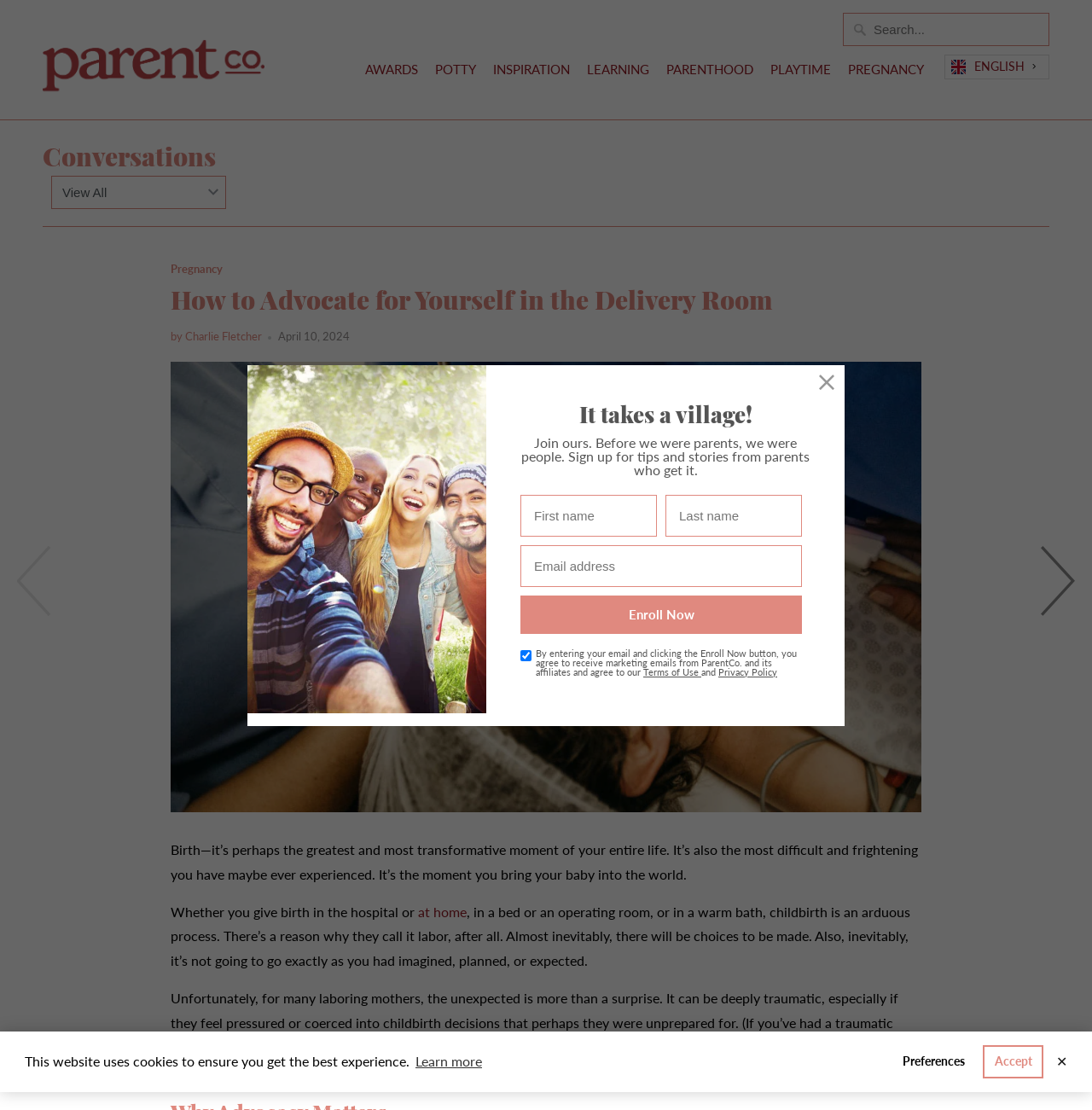Locate the bounding box coordinates of the item that should be clicked to fulfill the instruction: "Go to ParentCo.".

[0.039, 0.012, 0.242, 0.096]